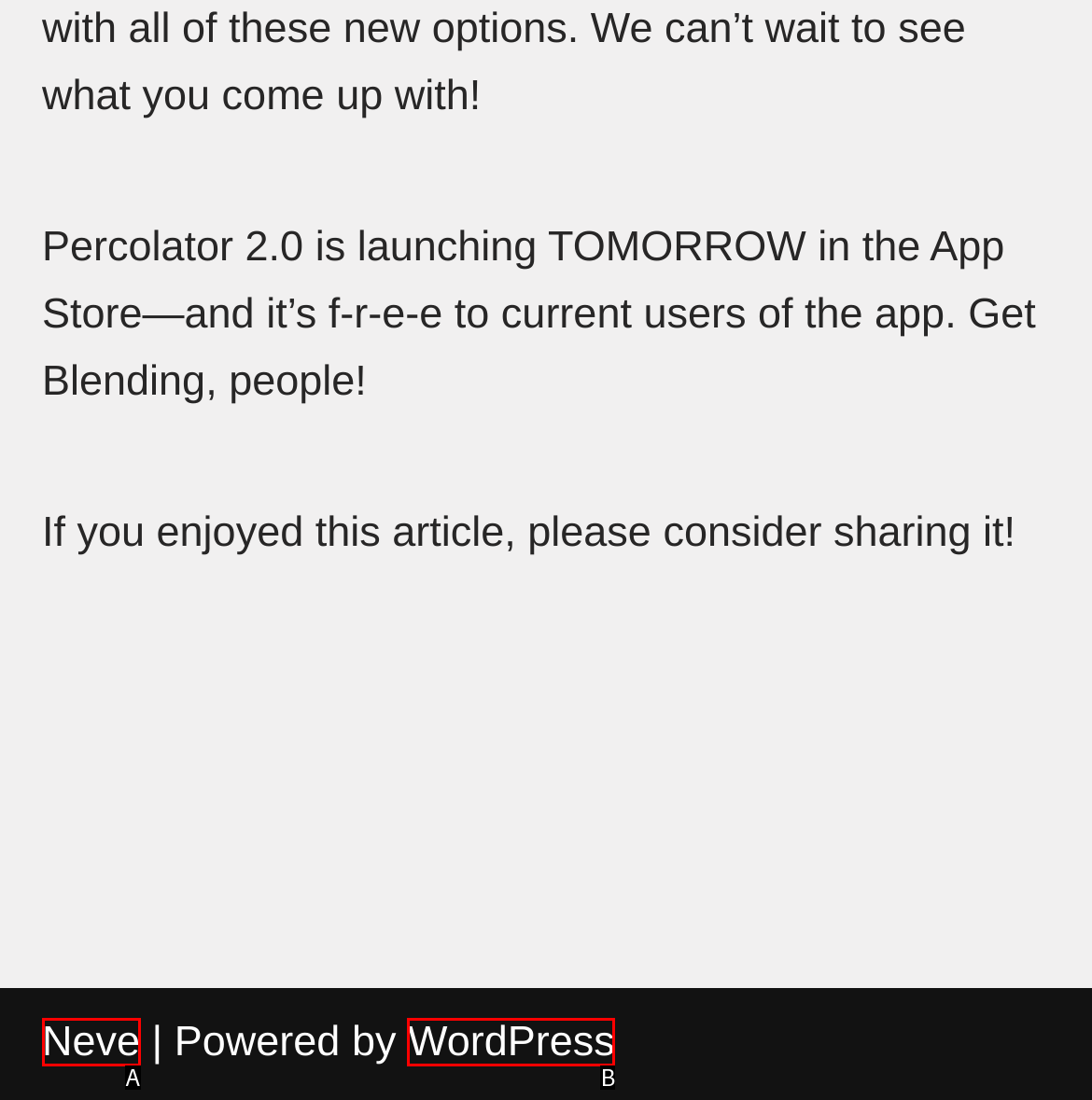Tell me which one HTML element best matches the description: Neve Answer with the option's letter from the given choices directly.

A